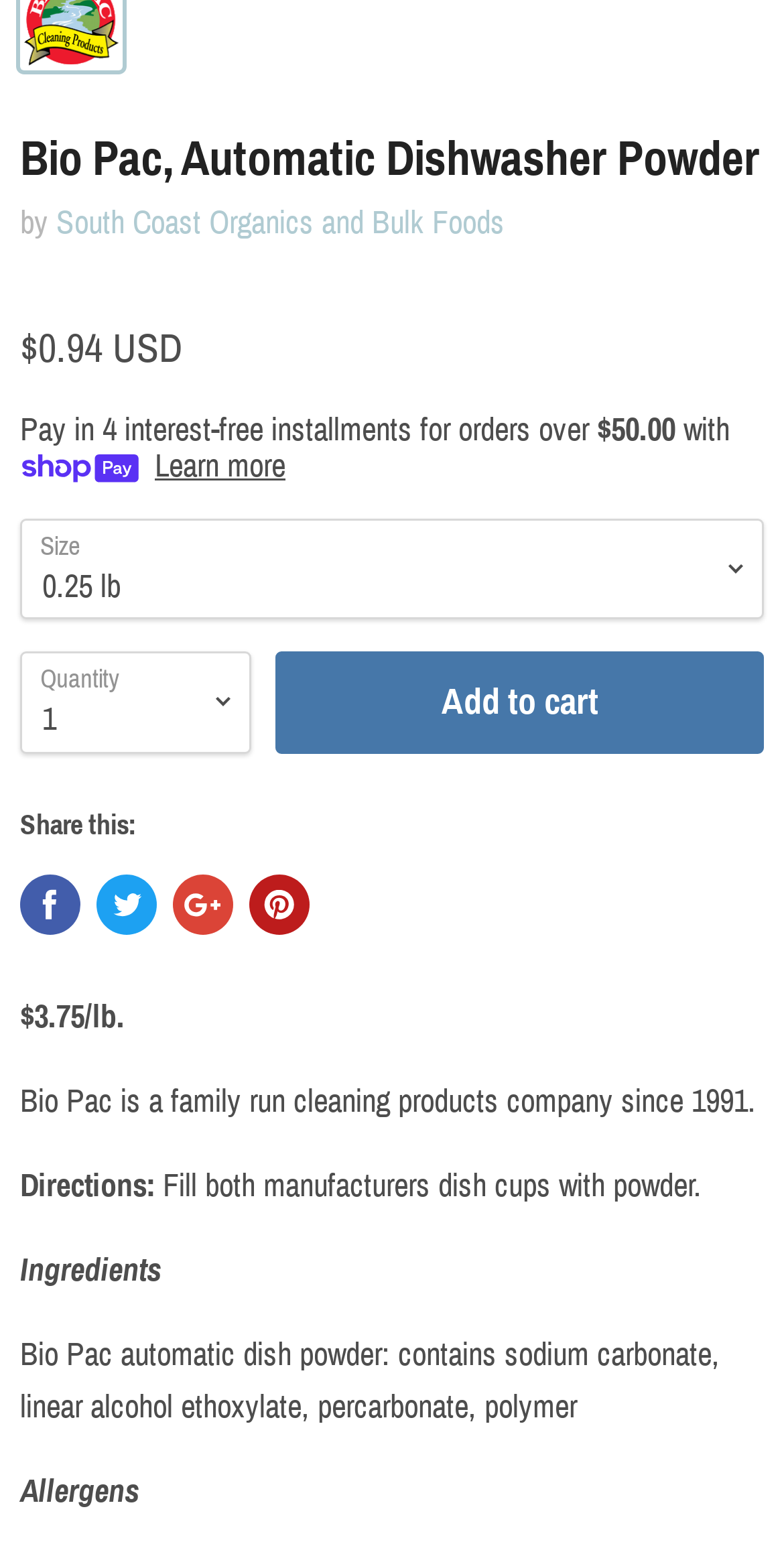Give a one-word or short phrase answer to the question: 
What is the main ingredient of Bio Pac automatic dish powder?

Sodium carbonate